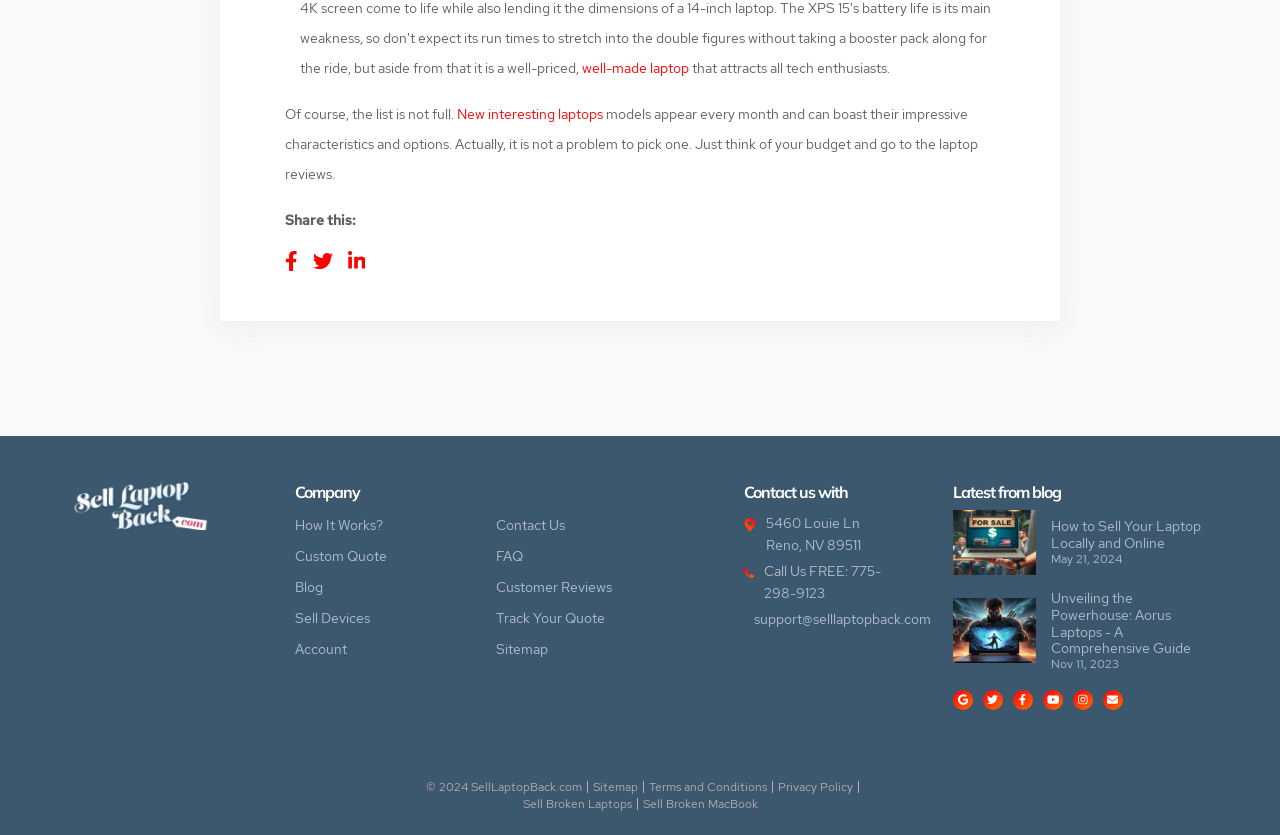Find and specify the bounding box coordinates that correspond to the clickable region for the instruction: "Contact us at '5460 Louie Ln Reno, NV 89511'".

[0.581, 0.611, 0.707, 0.668]